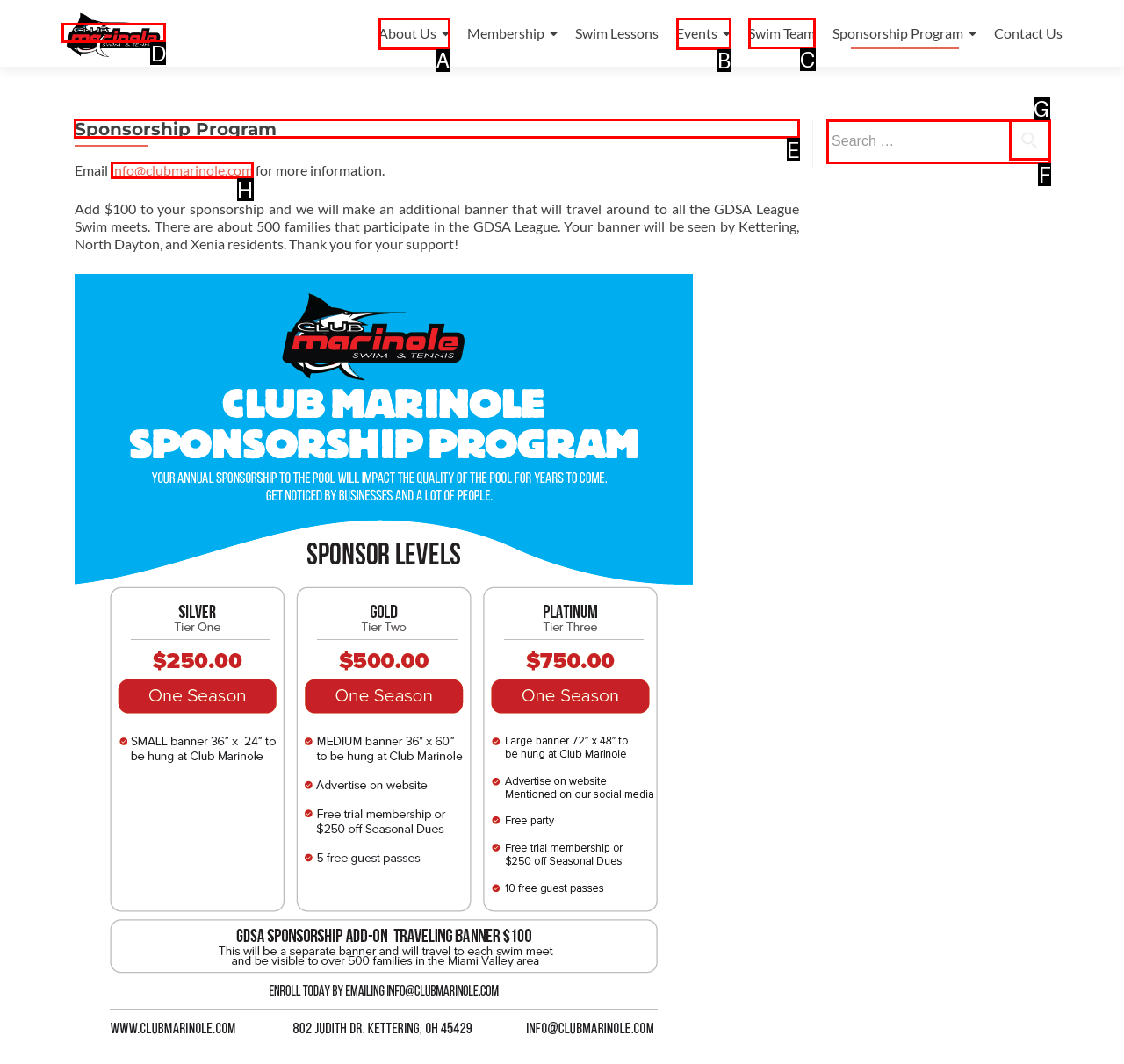Indicate which lettered UI element to click to fulfill the following task: Learn about the Sponsorship Program
Provide the letter of the correct option.

E